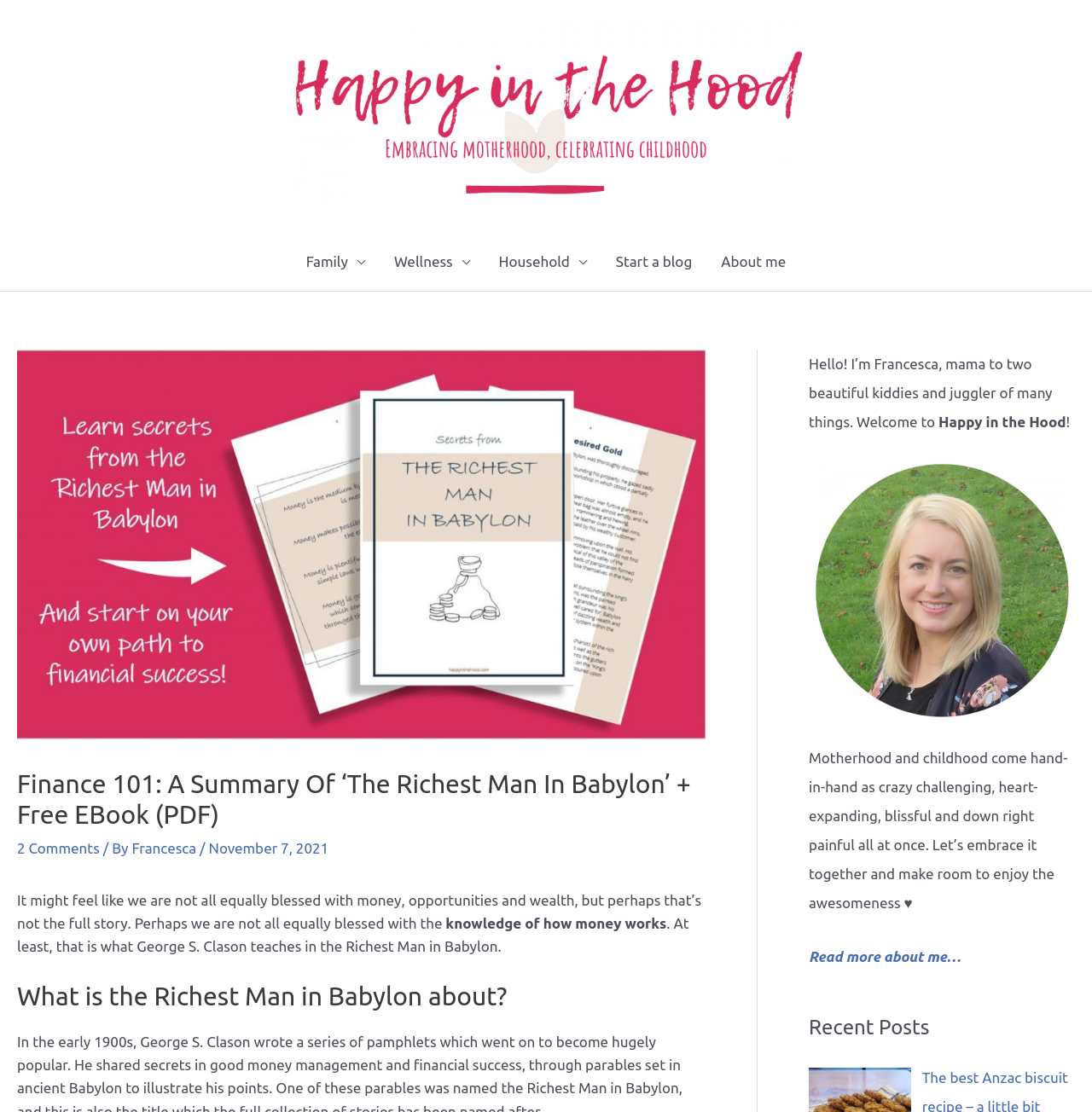Kindly determine the bounding box coordinates for the clickable area to achieve the given instruction: "Learn more about the author by clicking 'Read more about me…'".

[0.741, 0.853, 0.88, 0.868]